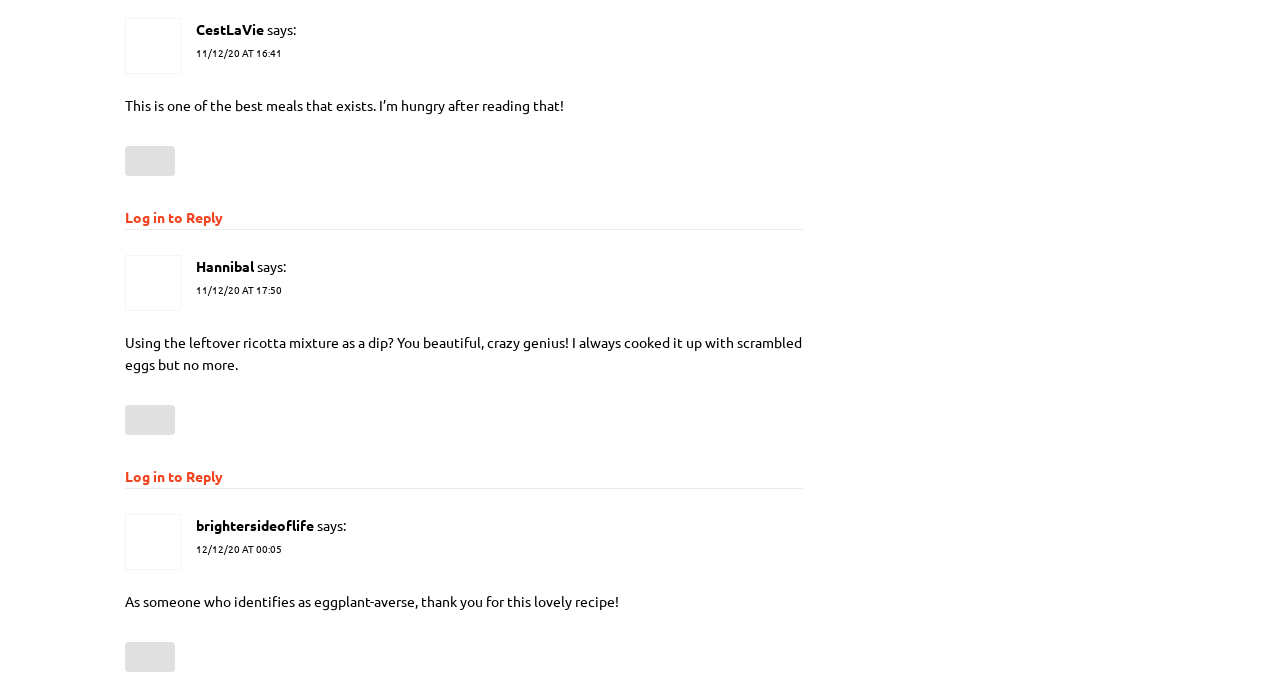Locate the bounding box coordinates of the clickable area needed to fulfill the instruction: "Click the 'Like Button'".

[0.098, 0.583, 0.137, 0.626]